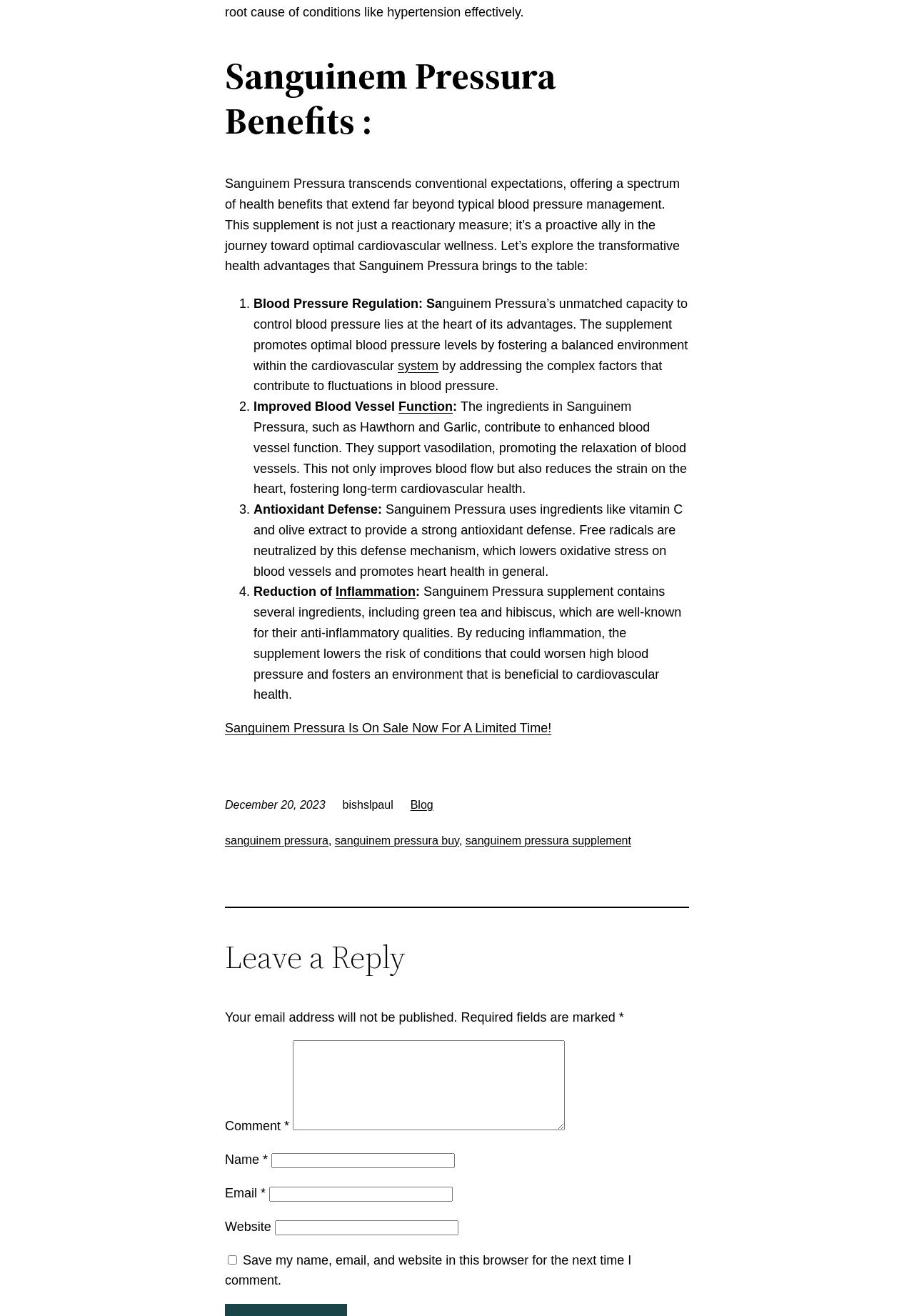Use a single word or phrase to respond to the question:
What is the function of the 'Save my name, email, and website in this browser for the next time I comment' checkbox?

To save user information for future comments